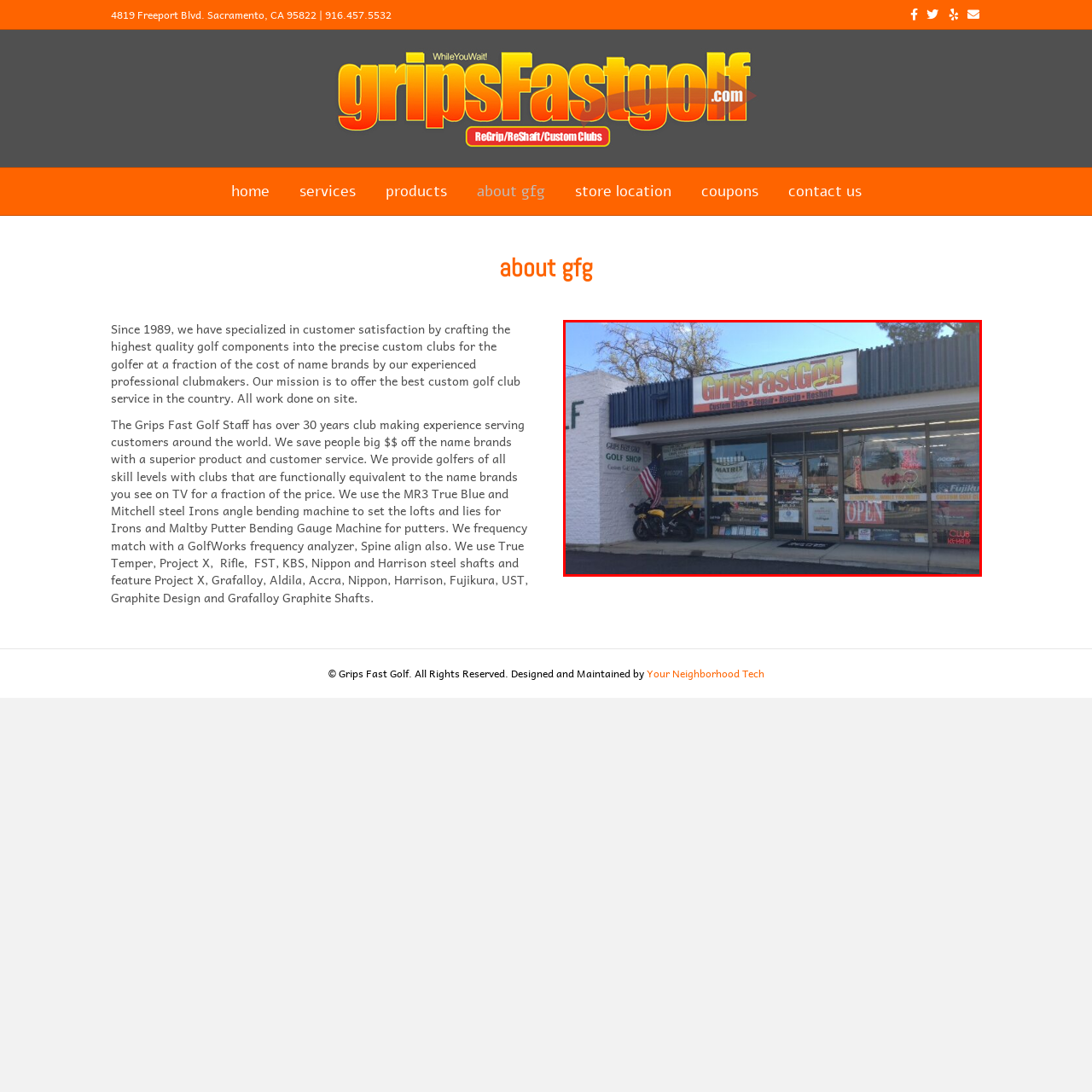What is adjacent to the entrance?
Please closely examine the image within the red bounding box and provide a detailed answer based on the visual information.

Adjacent to the entrance is a motorcycle, adding a casual, inviting vibe to the shop, which suggests that the shop is approachable and welcoming to customers.